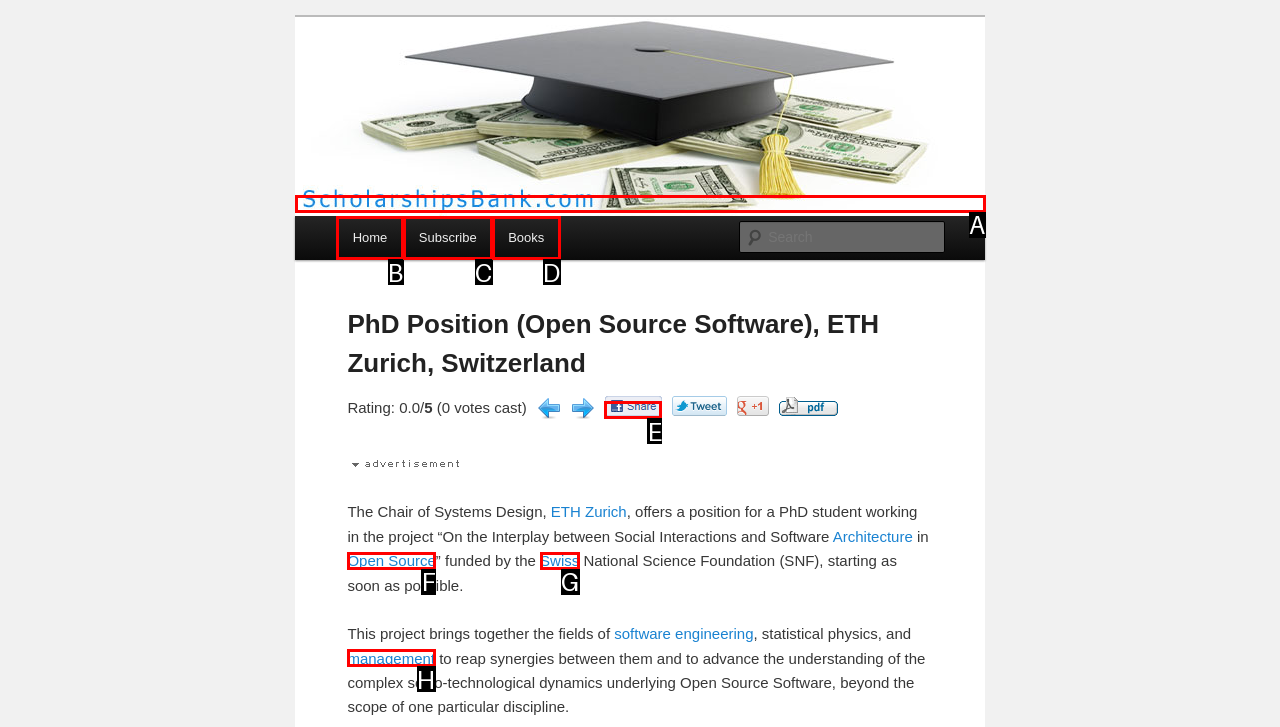Determine which UI element matches this description: parent_node: Scholarships Bank
Reply with the appropriate option's letter.

A